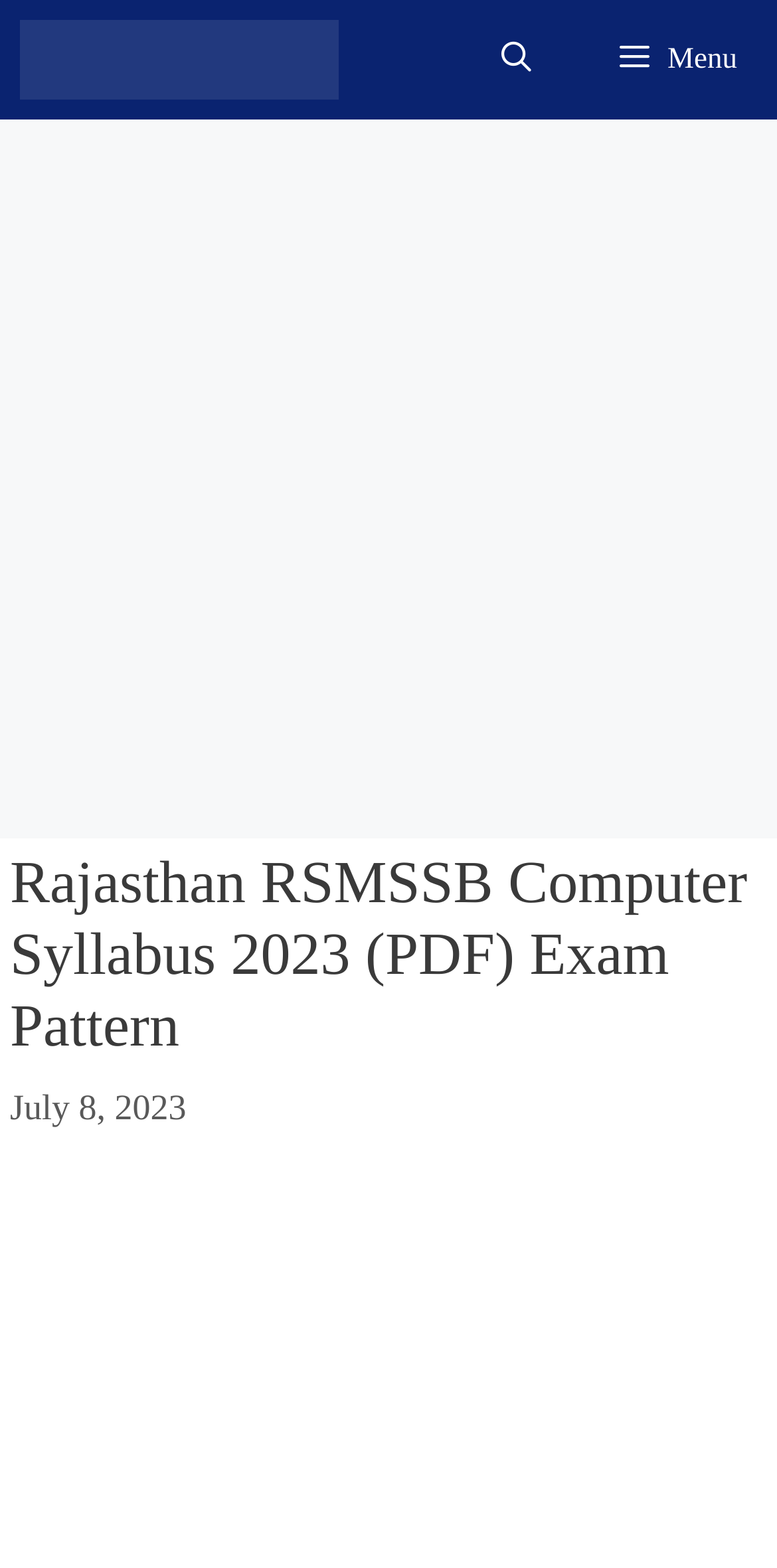What is the link 'Question Papers Online' for?
Respond to the question with a single word or phrase according to the image.

To access question papers online